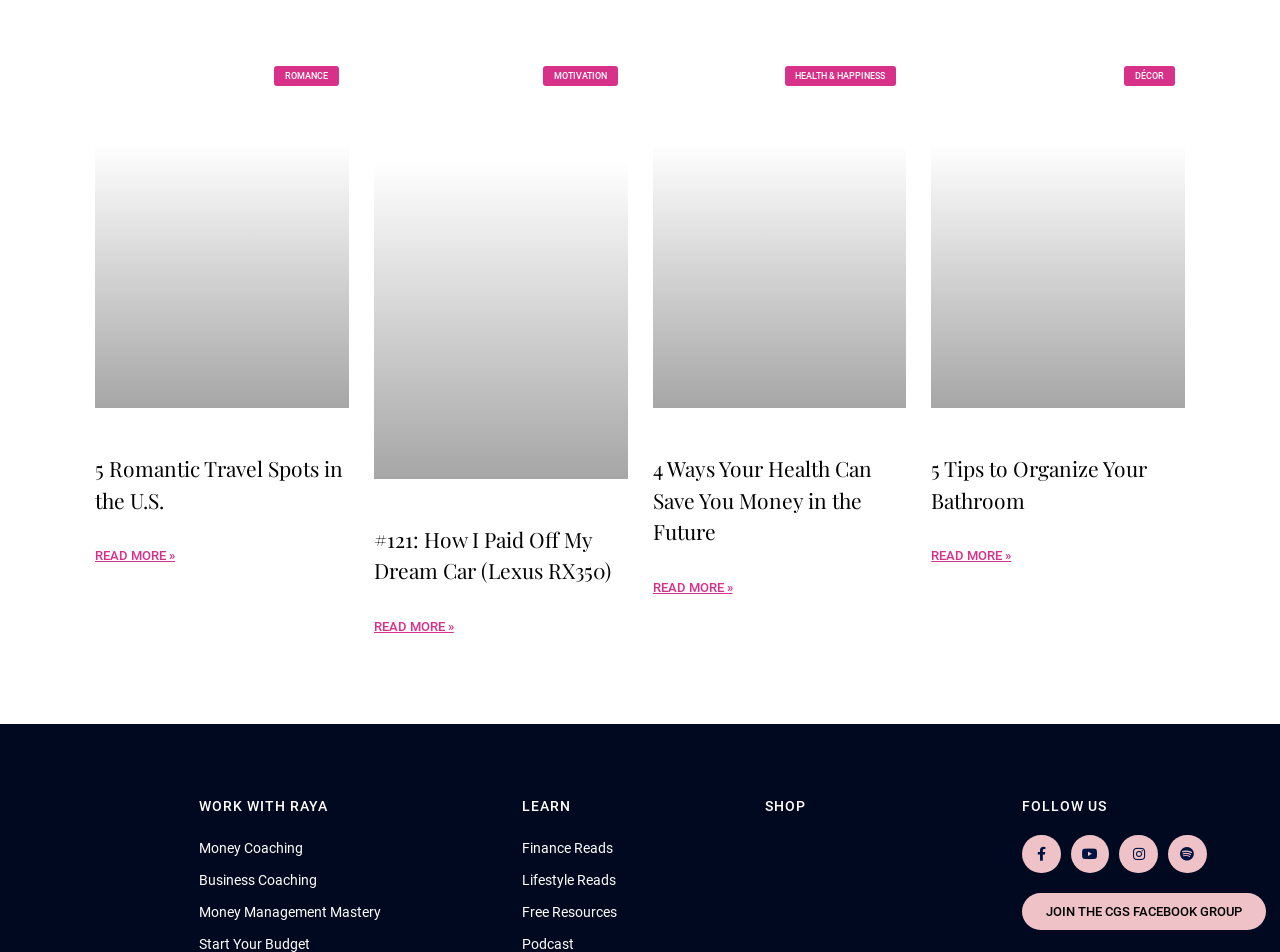Locate the bounding box coordinates of the clickable area to execute the instruction: "Go to the 'Post Tags:' section". Provide the coordinates as four float numbers between 0 and 1, represented as [left, top, right, bottom].

None